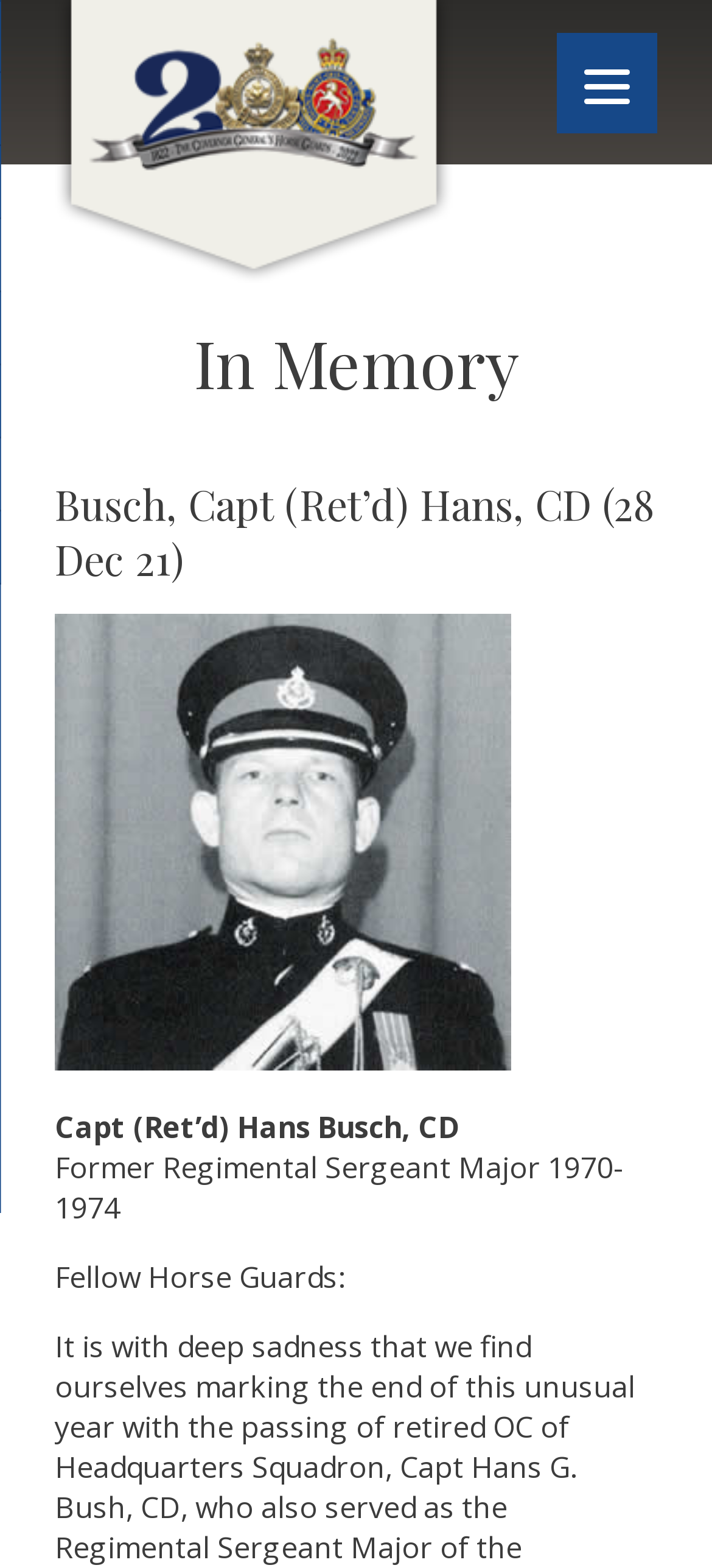What is the name of the person being remembered?
Based on the image, give a concise answer in the form of a single word or short phrase.

Capt Hans Busch